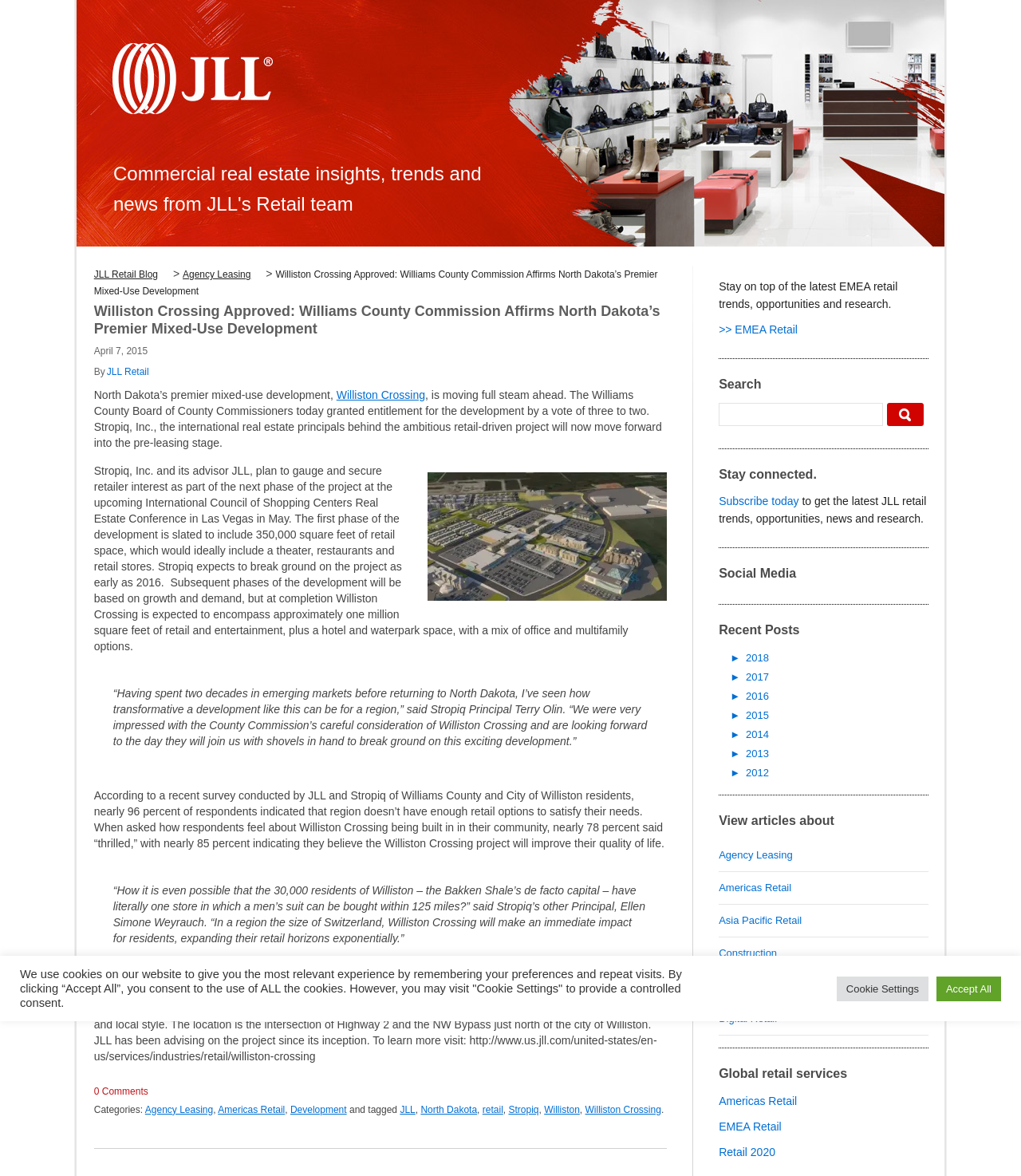Please provide a detailed answer to the question below by examining the image:
What is the expected square footage of retail space in the first phase?

The article states that 'The first phase of the development is slated to include 350,000 square feet of retail space, which would ideally include a theater, restaurants and retail stores.' This indicates that the expected square footage of retail space in the first phase is 350,000 square feet.